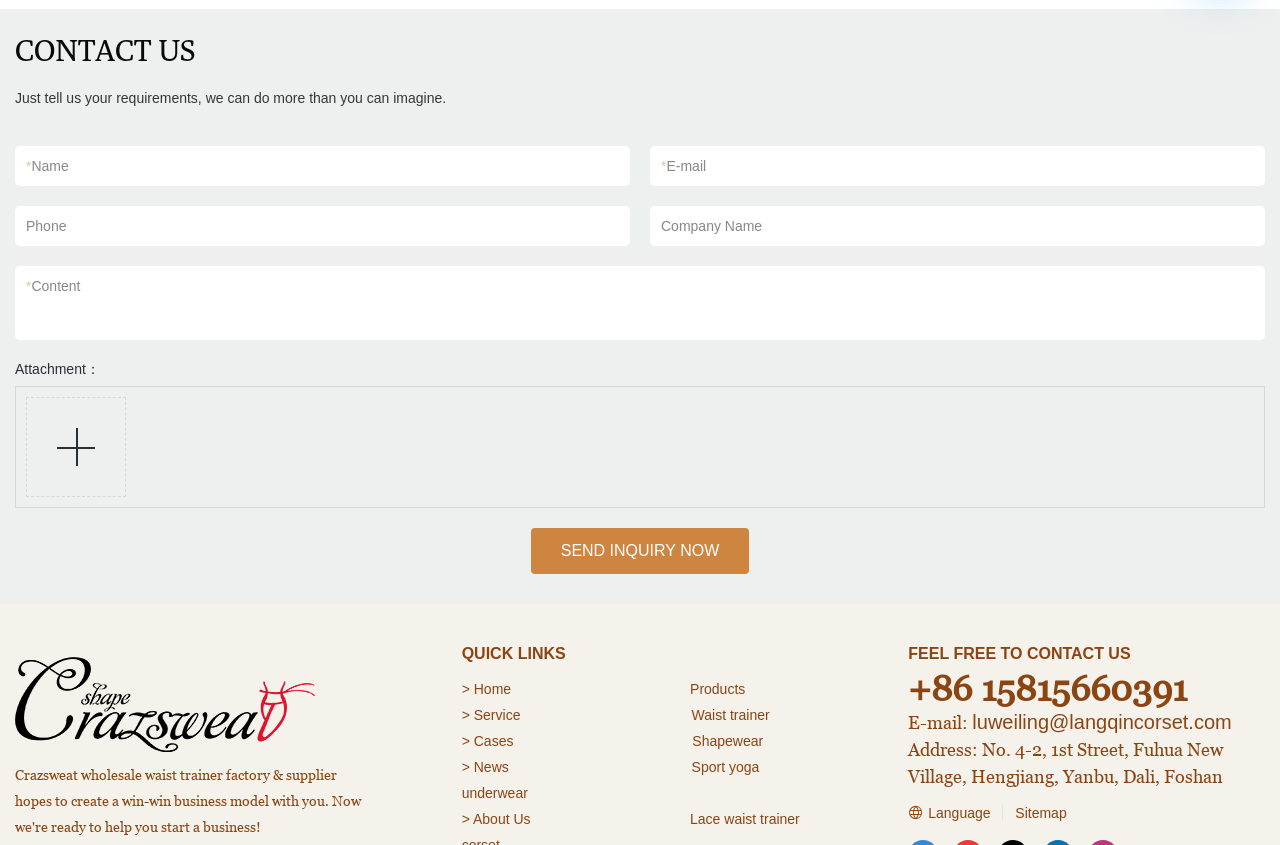Please give a one-word or short phrase response to the following question: 
What is the address of the company?

No. 4-2, 1st Street, Fuhua New Village, Hengjiang, Yanbu, Dali, Foshan